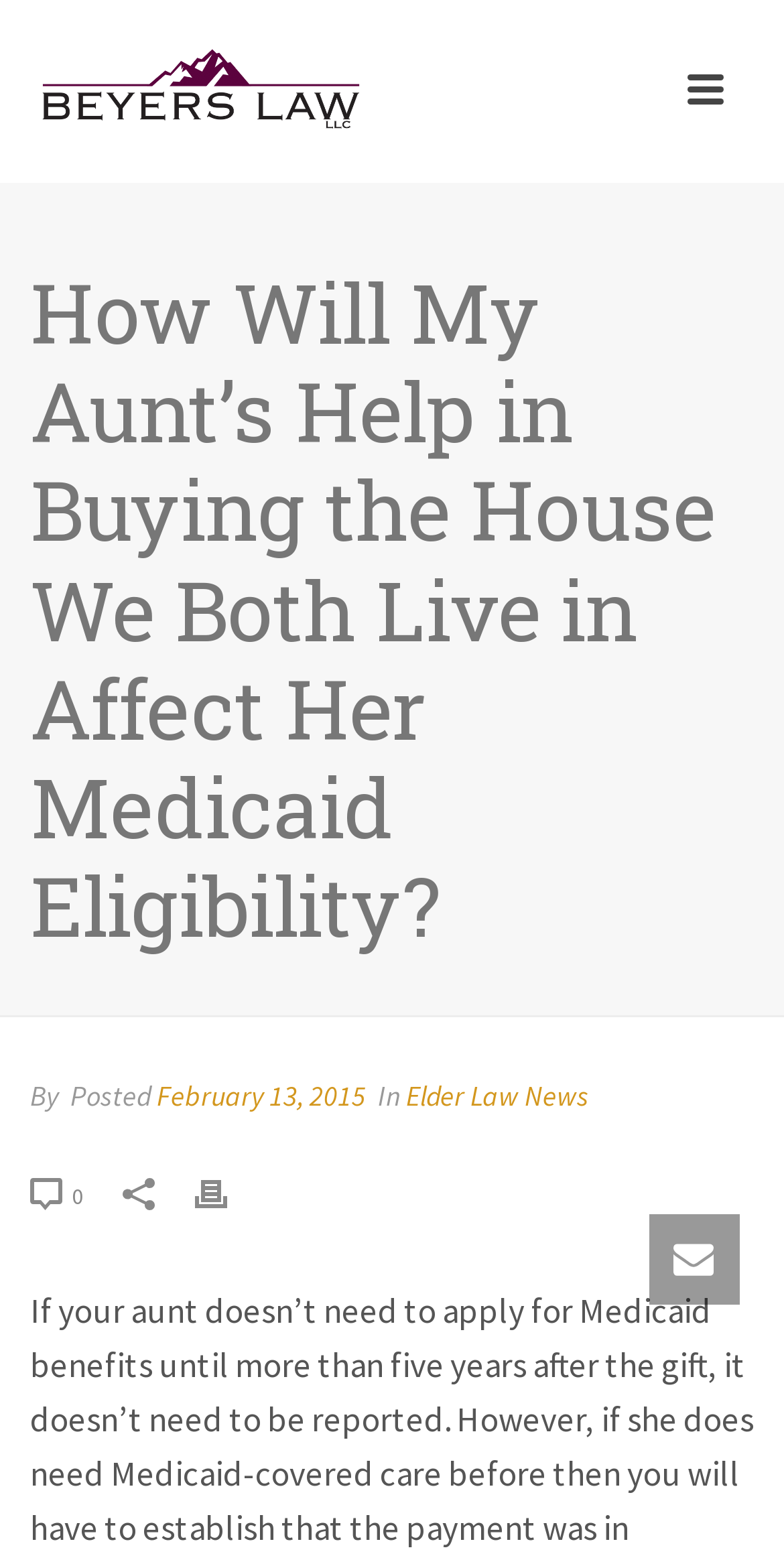What is the category of the article?
Please describe in detail the information shown in the image to answer the question.

The category of the article is Elder Law News, as indicated by the link 'Elder Law News' next to the 'In' label.